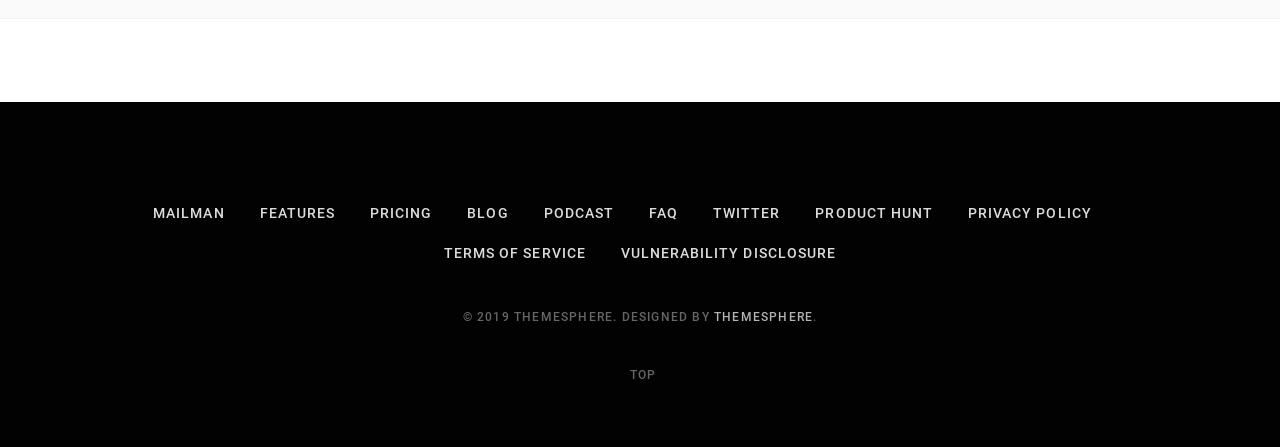Find the bounding box coordinates for the element that must be clicked to complete the instruction: "check features". The coordinates should be four float numbers between 0 and 1, indicated as [left, top, right, bottom].

[0.203, 0.459, 0.262, 0.495]